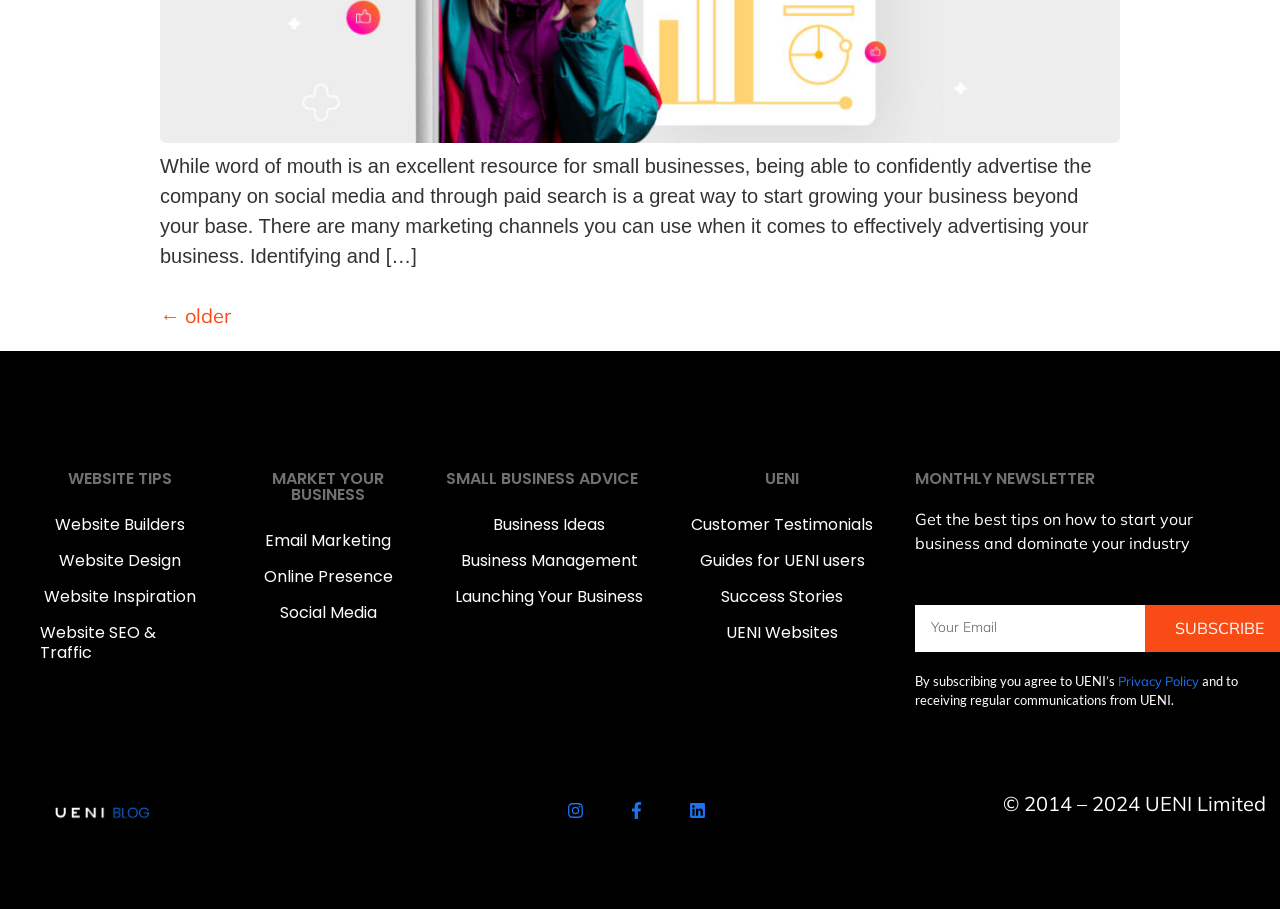Identify the bounding box for the UI element described as: "Linkedin". Ensure the coordinates are four float numbers between 0 and 1, formatted as [left, top, right, bottom].

[0.525, 0.863, 0.565, 0.919]